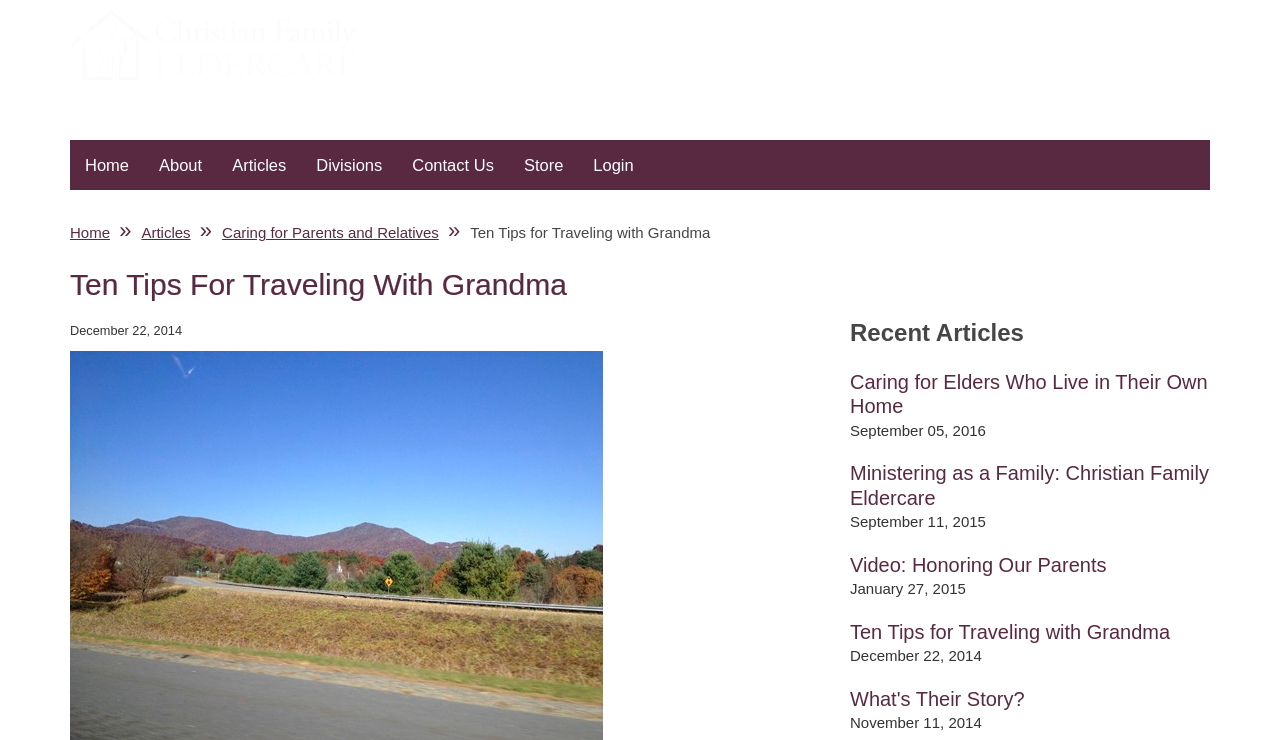How many navigation links are there?
Provide a concise answer using a single word or phrase based on the image.

9